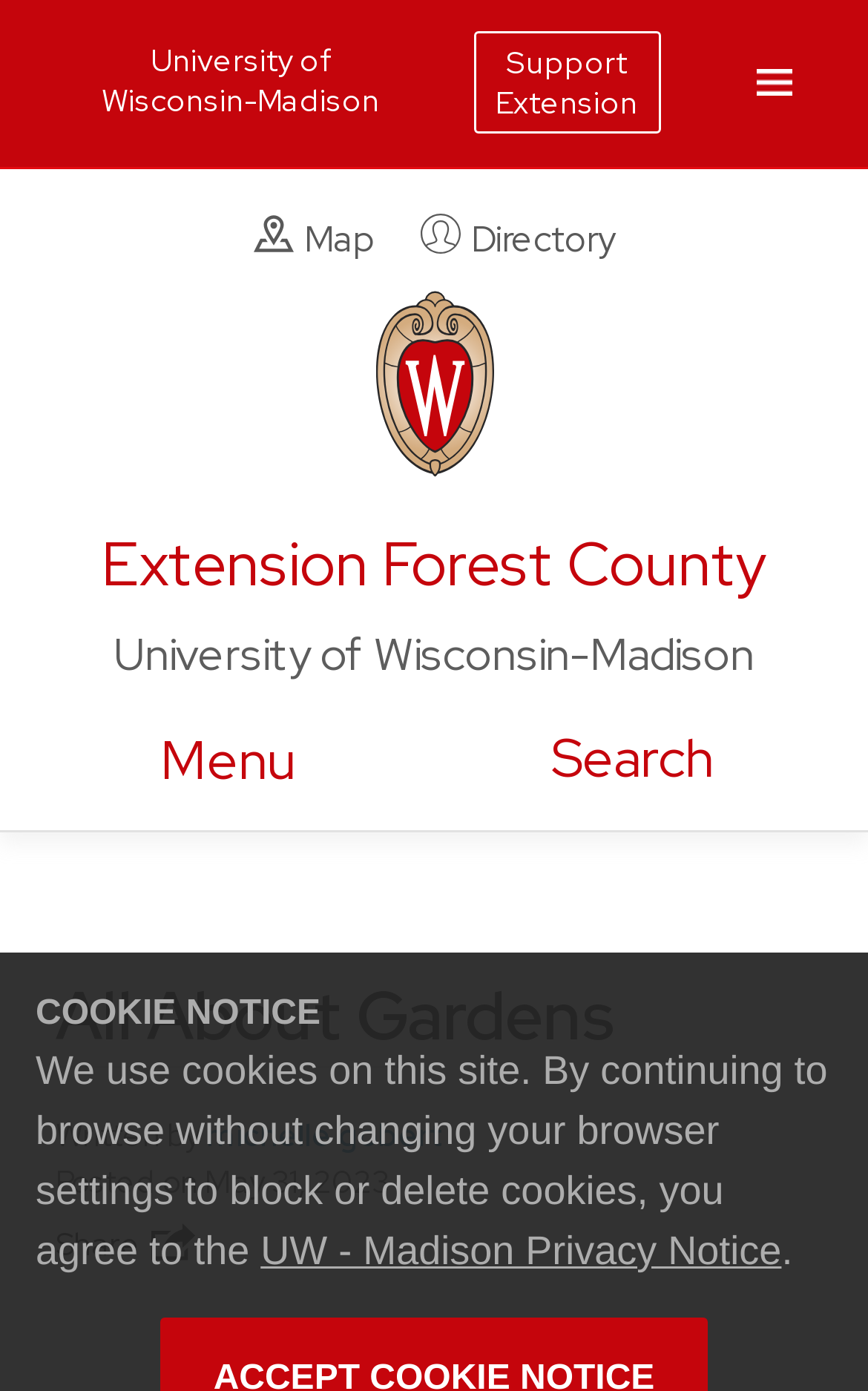Construct a thorough caption encompassing all aspects of the webpage.

The webpage is about the "All About Gardens" project, a six-week gardening program for youth ages five to seven led by 4-H leaders Melanie Wagoner and others. 

At the top of the page, there is a cookie notice section, which includes a heading "COOKIE NOTICE" and a static text explaining the use of cookies on the site. Below this section, there is a link to the "UW - Madison Privacy Notice". 

On the top-left corner, there are three links: "Map", "Directory", and "University of Wisconsin-Madison", each accompanied by an image. 

Below these links, there is a heading "Extension Forest County" and a link with the same name. 

On the top-right corner, there is a button to open the menu, which is currently not expanded. When expanded, it will display the text "Menu". 

Next to the menu button, there is a link to "Expand search form" with a static text "Search" beside it. 

The main content of the page is about the "All About Gardens" project. It has a heading "All About Gardens" and a static text "Written by" followed by a link to the author "michelle gobert". The posting date "May 31, 2023" is also displayed. There is a link to "Share" the content at the bottom of this section.